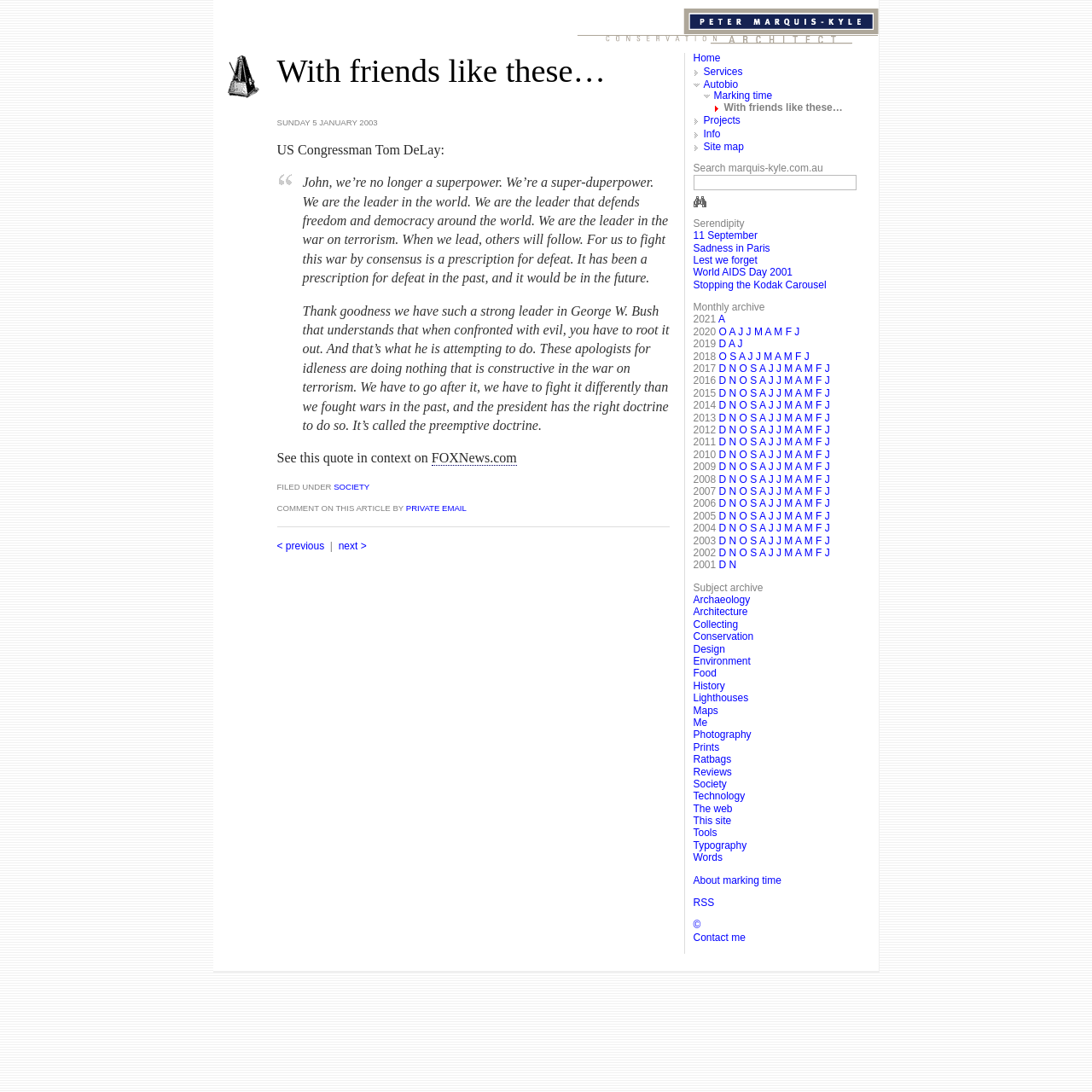Please specify the bounding box coordinates of the region to click in order to perform the following instruction: "Click the 'Marking time' link".

[0.207, 0.08, 0.238, 0.094]